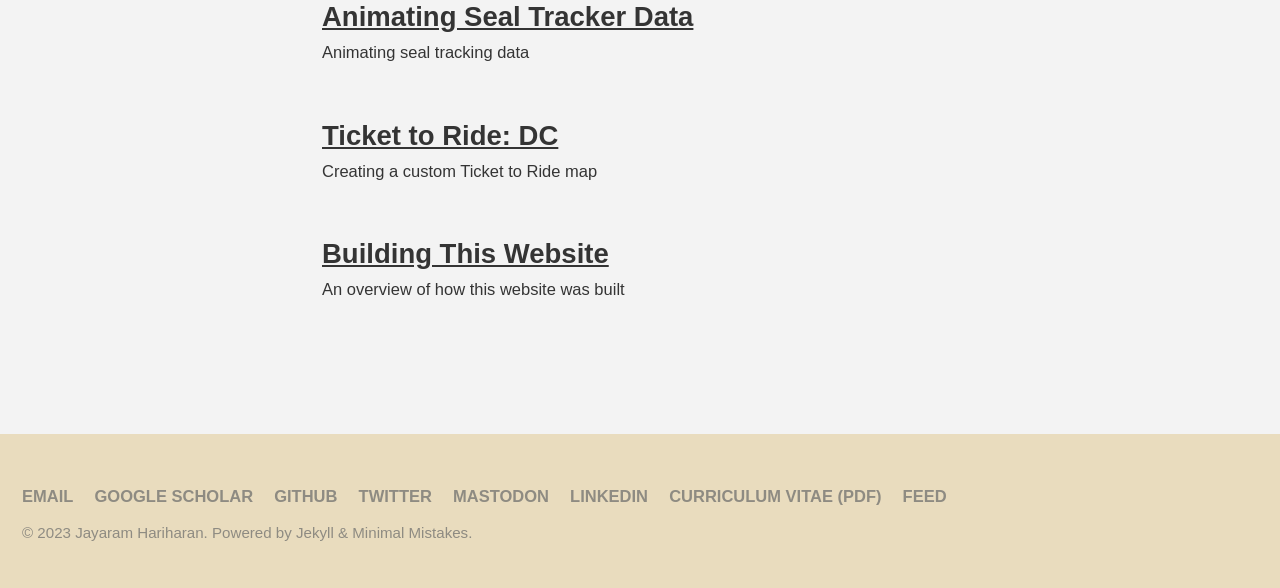What is the website's copyright information?
Please provide a single word or phrase as your answer based on the screenshot.

2023 Jayaram Hariharan